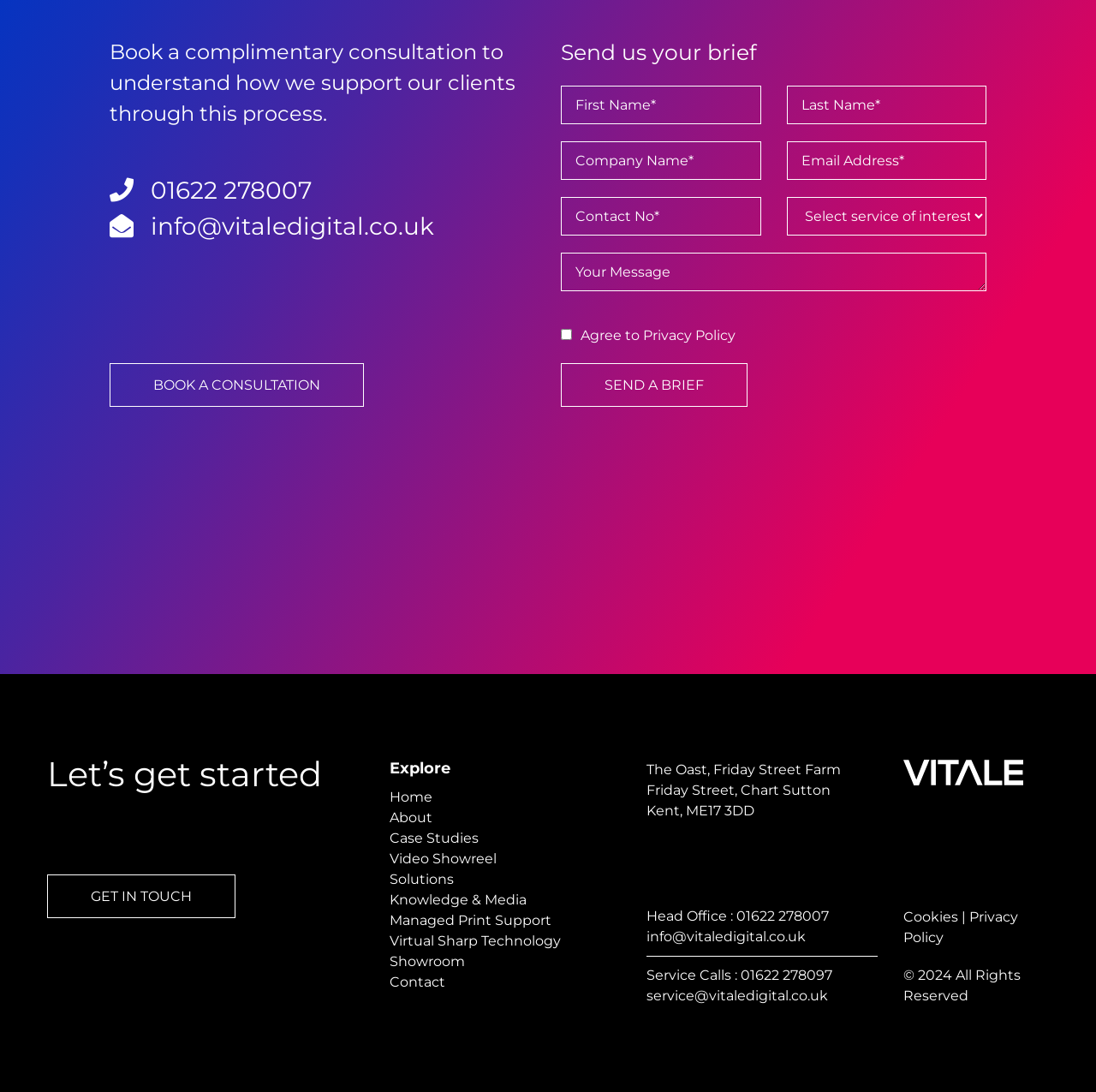Please find the bounding box coordinates of the element's region to be clicked to carry out this instruction: "Explore the 'About' page".

[0.355, 0.741, 0.395, 0.756]